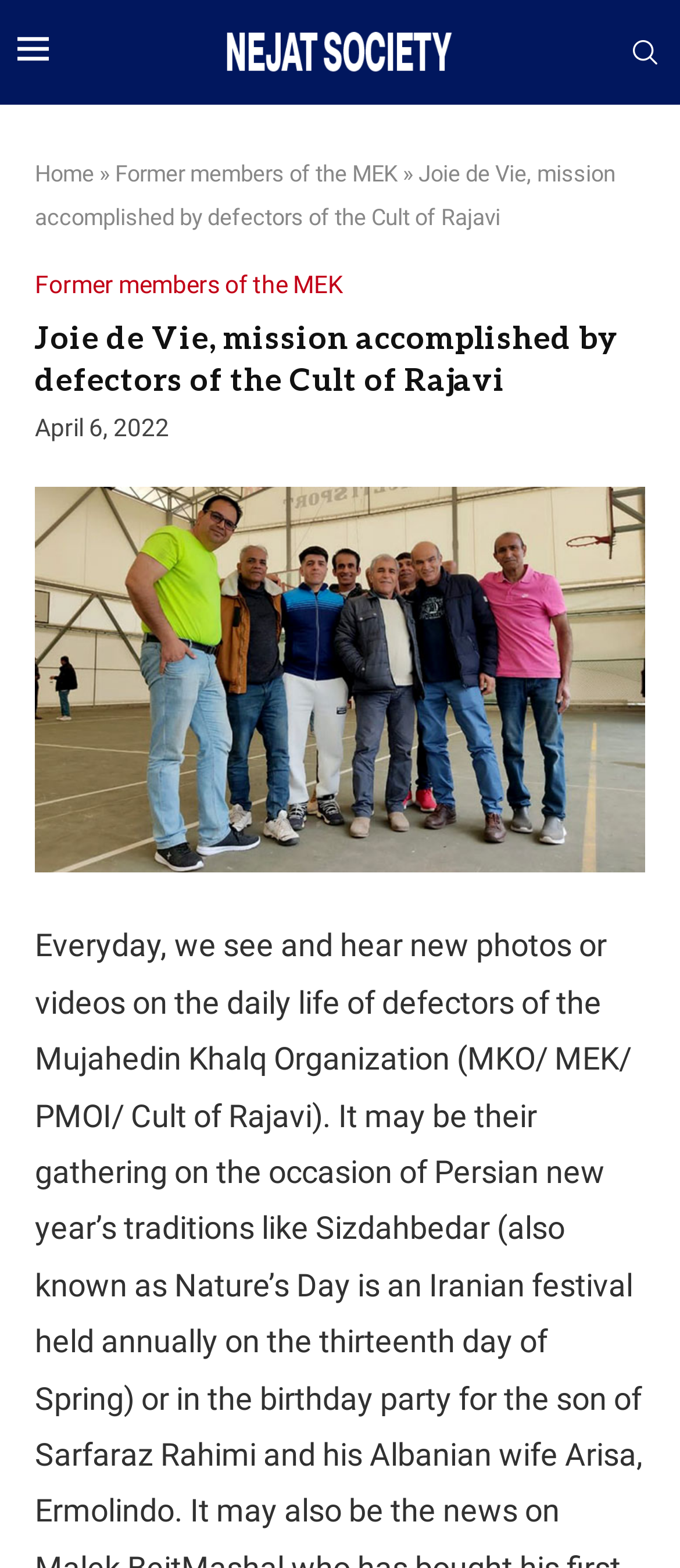Analyze and describe the webpage in a detailed narrative.

The webpage appears to be an article or blog post about defectors of the Mujahedin Khalq Organization (MKO/ MEK/ PMOI/ Cult of Rajavi). At the top left of the page, there is a small image, and next to it, a link to the "Nejat Society" with a corresponding image. On the top right, there is a search link.

The main content of the page is divided into sections. The title of the article, "Joie de Vie, mission accomplished by defectors of the Cult of Rajavi", is displayed prominently in the middle of the page, with a link to "Former members of the MEK" below it. There is also a heading with the same title as the article, followed by a timestamp indicating that the article was published on April 6, 2022.

Below the title, there is a large image, which appears to be a photo of ASILA members celebrating Nowruz in 1401. The image takes up most of the width of the page. There are no other images on the page besides the small one at the top left and the large one in the middle.

The navigation menu is located at the top of the page, with links to "Home" and "Former members of the MEK" on the left, and a "Search" link on the right.